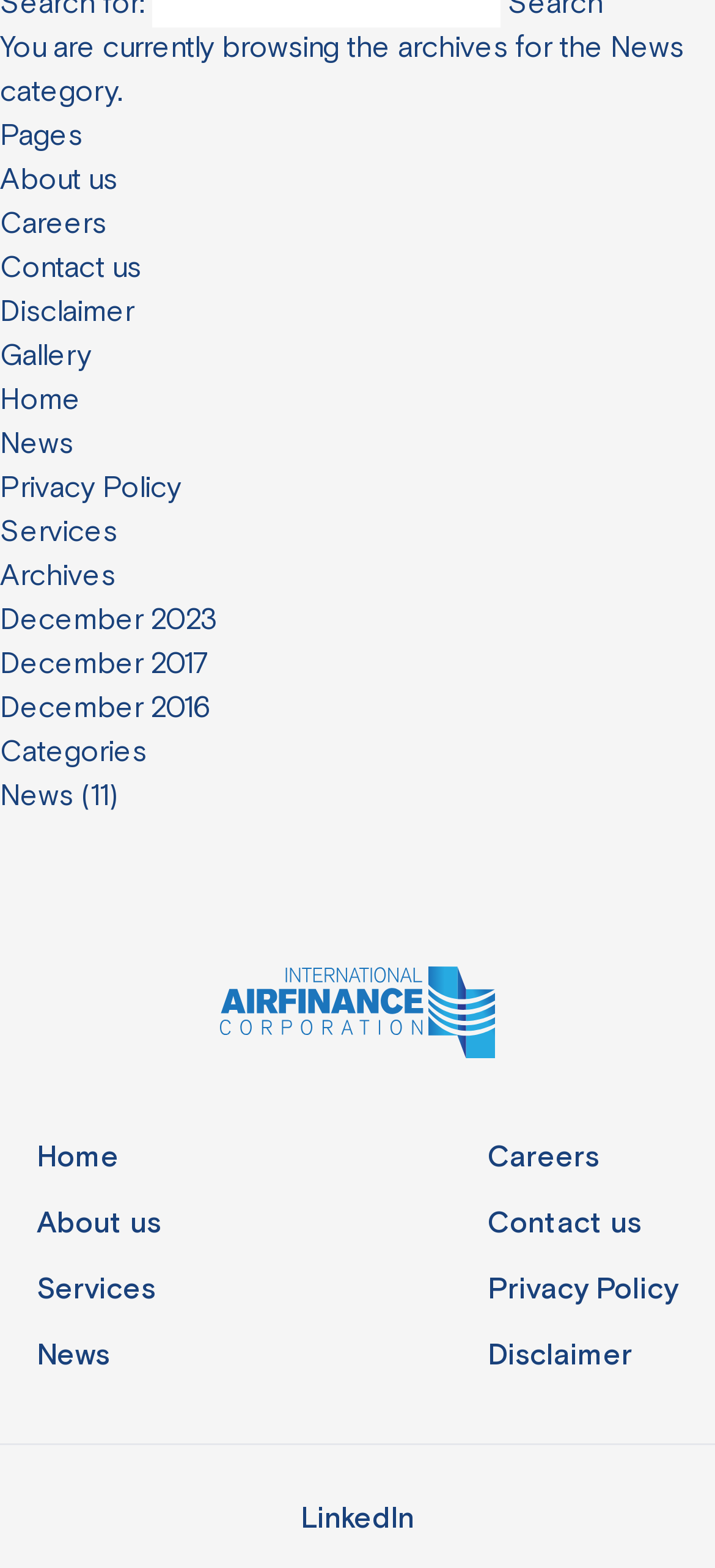How many links are there under the 'Categories' heading?
Could you give a comprehensive explanation in response to this question?

There is only one link 'News' under the 'Categories' heading, which is indicated by the heading element 'Categories' and the link element 'News' with the StaticText '(11)' adjacent to it.